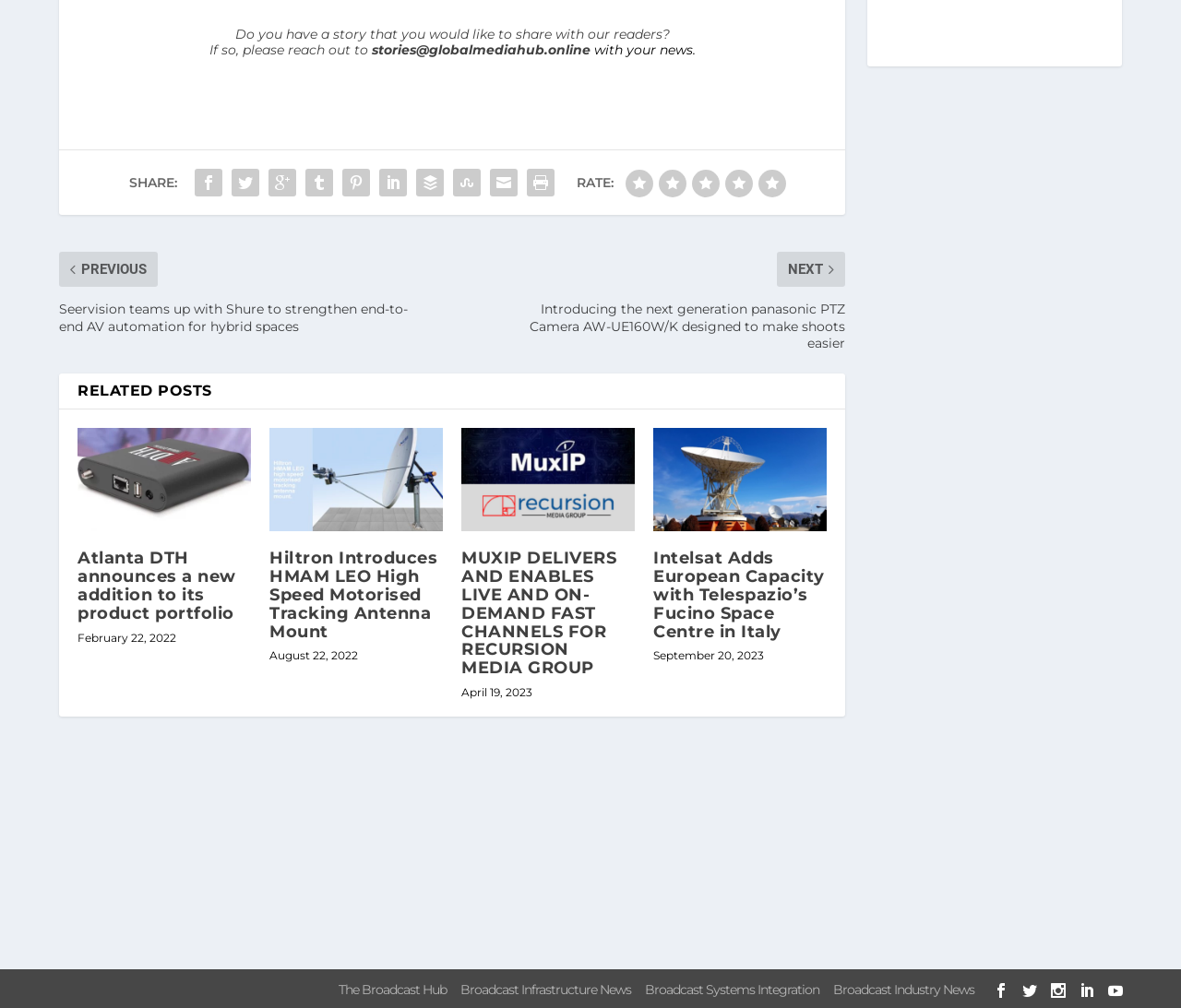Identify the bounding box coordinates of the region I need to click to complete this instruction: "View post about Hiltron Introduces HMAM LEO".

[0.228, 0.441, 0.375, 0.544]